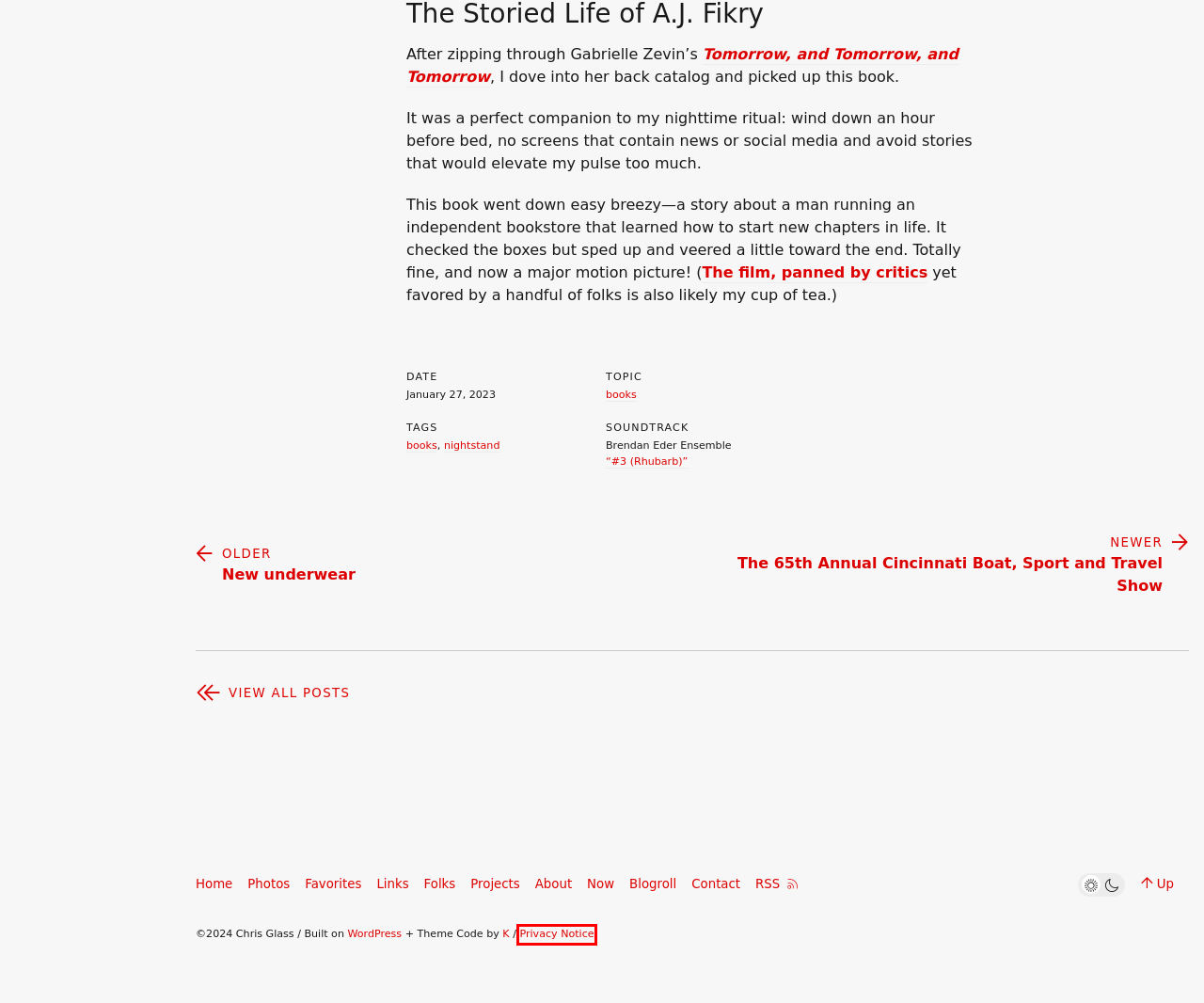Given a screenshot of a webpage with a red bounding box, please pick the webpage description that best fits the new webpage after clicking the element inside the bounding box. Here are the candidates:
A. #3 (Rhubarb) by Brendan Eder Ensemble
B. Hi there! – Chris Glass
C. New underwear – Chris Glass
D. The Storied Life of A.J. Fikry | Rotten Tomatoes
E. Privacy – Chris Glass
F. Now – Chris Glass
G. Blog Tool, Publishing Platform, and CMS – WordPress.org
H. Tomorrow, and Tomorrow, and Tomorrow – Chris Glass

E